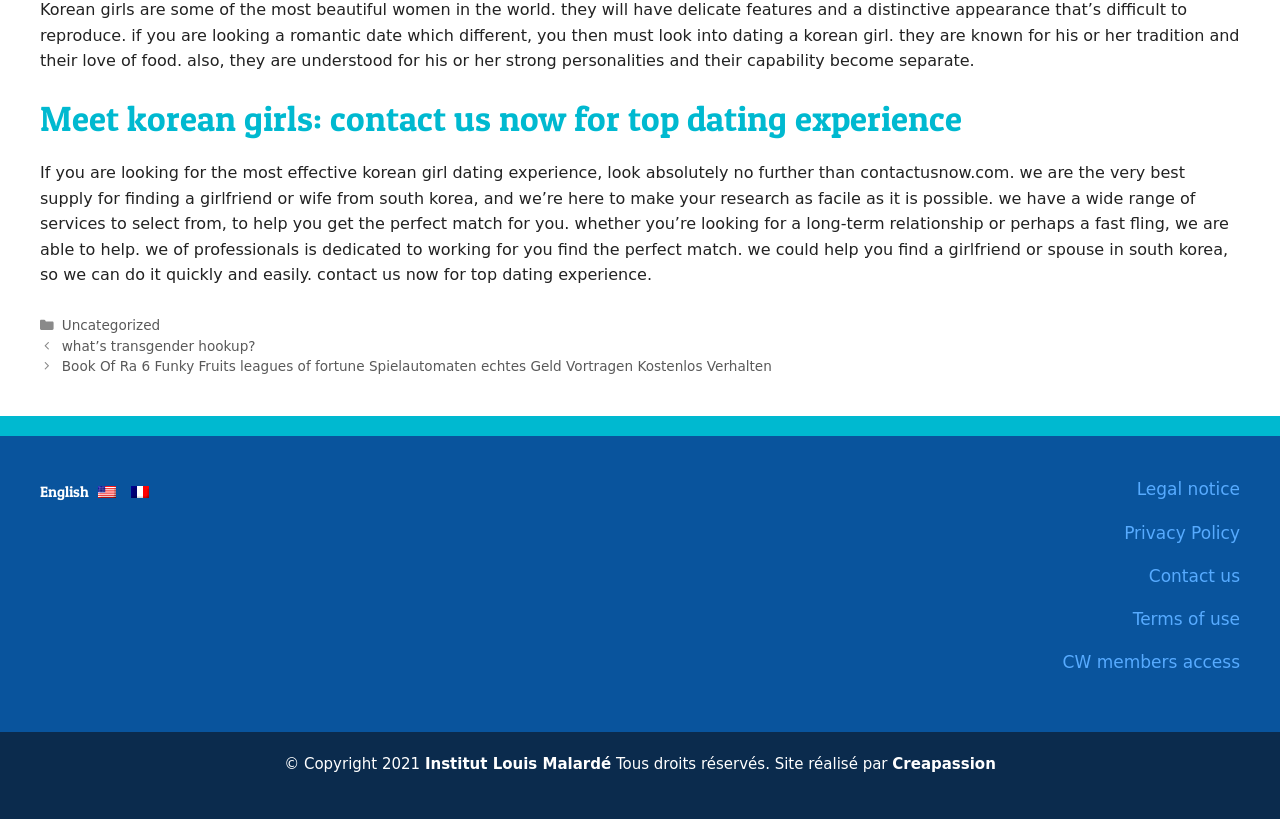Specify the bounding box coordinates of the area to click in order to follow the given instruction: "Click the 'Uncategorized' link."

[0.048, 0.387, 0.125, 0.407]